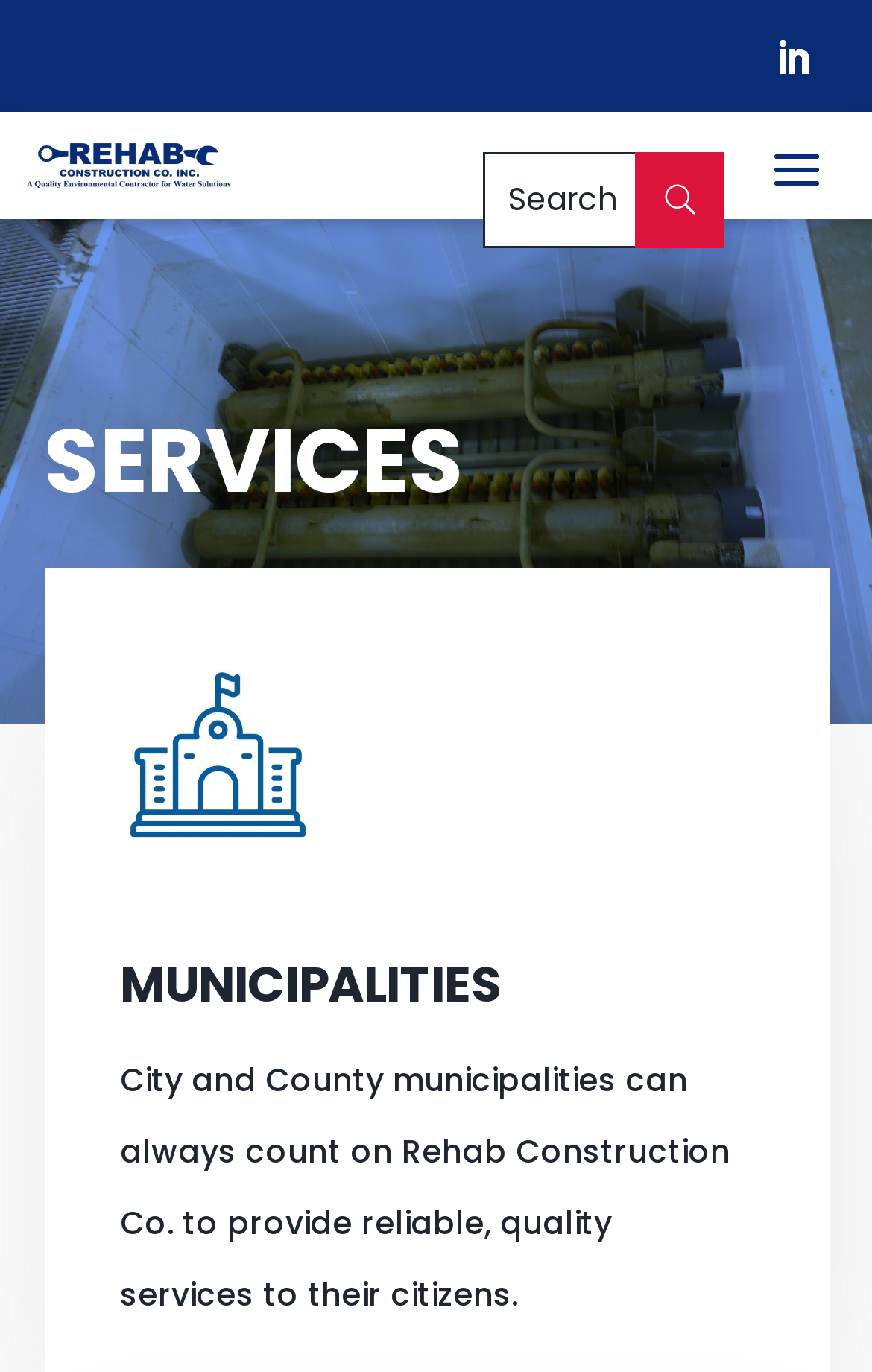Create a detailed narrative of the webpage’s visual and textual elements.

The webpage is about the services offered by Rehab Construction Co. Inc. At the top left, there are two icons, one with a '\ue090' symbol and another with a '\ue076' symbol, which are likely navigation or menu icons. 

On the top right, there is a link with a '\ue09d' symbol. Below the icons, there is a link with no text, which might be an image or a logo. 

In the middle of the page, there is a search bar with a 'Search' placeholder text and a button with a 'U' label, likely a search submit button. 

The main content of the page is divided into two sections. The first section has a heading 'SERVICES' and takes up most of the page's width. The second section has a heading 'MUNICIPALITIES' and is located below the first section. 

Under the 'MUNICIPALITIES' heading, there is a paragraph of text that describes the services provided by Rehab Construction Co. to city and county municipalities, emphasizing reliability and quality.